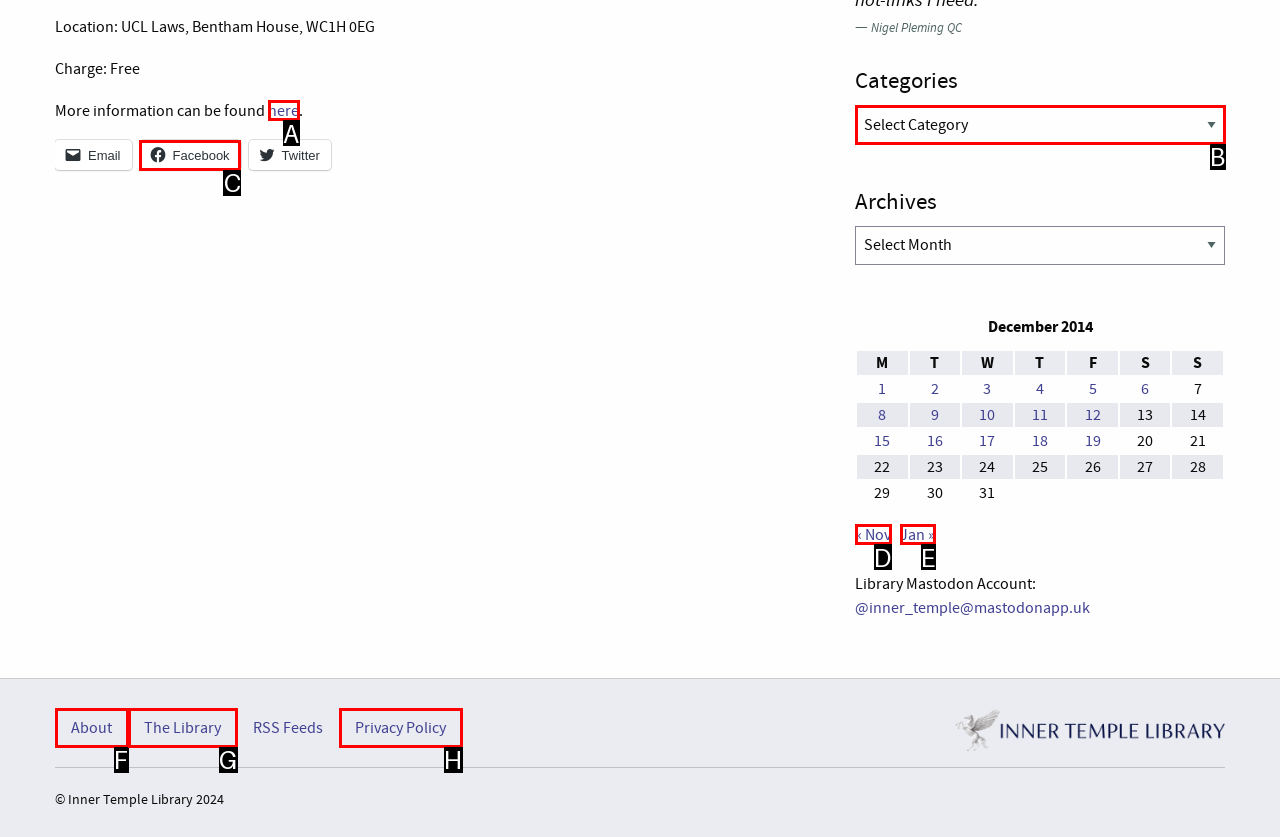From the provided options, pick the HTML element that matches the description: Privacy Policy. Respond with the letter corresponding to your choice.

H